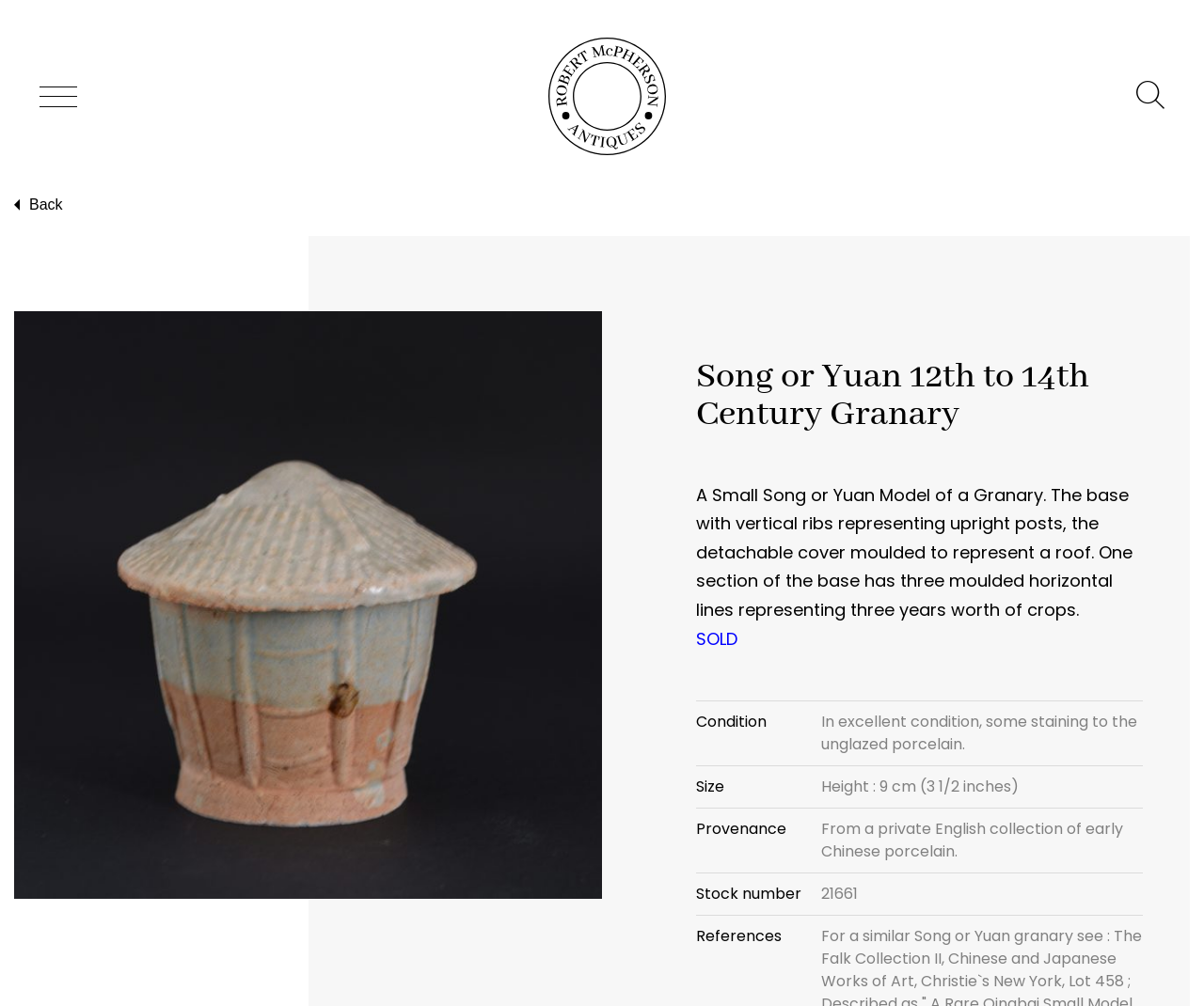Is the granary still available for sale?
Provide a fully detailed and comprehensive answer to the question.

The granary is marked as 'SOLD' in the product description, indicating that it is no longer available for sale.